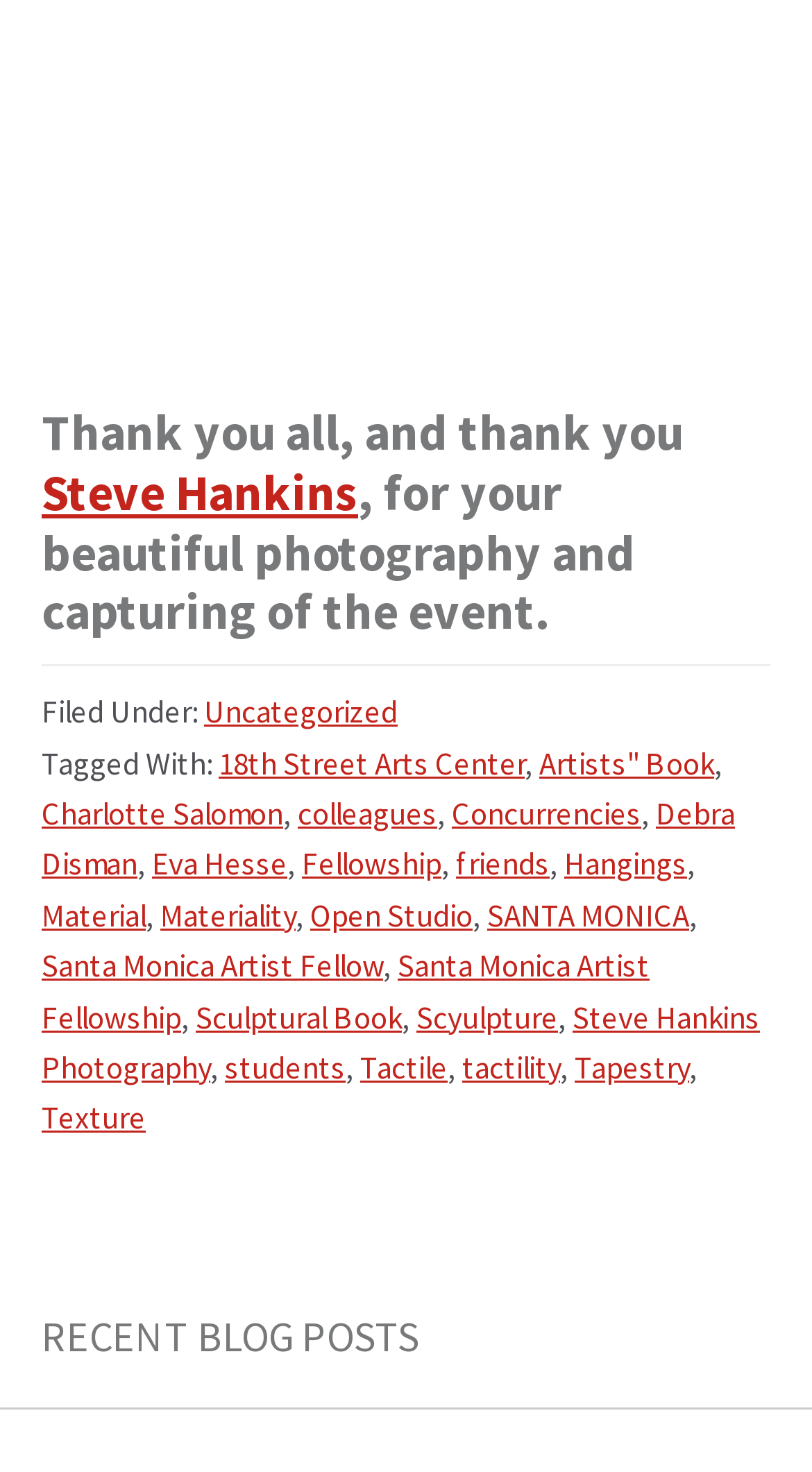Determine the coordinates of the bounding box for the clickable area needed to execute this instruction: "Click on the link 'Tapestry'".

[0.708, 0.711, 0.849, 0.738]